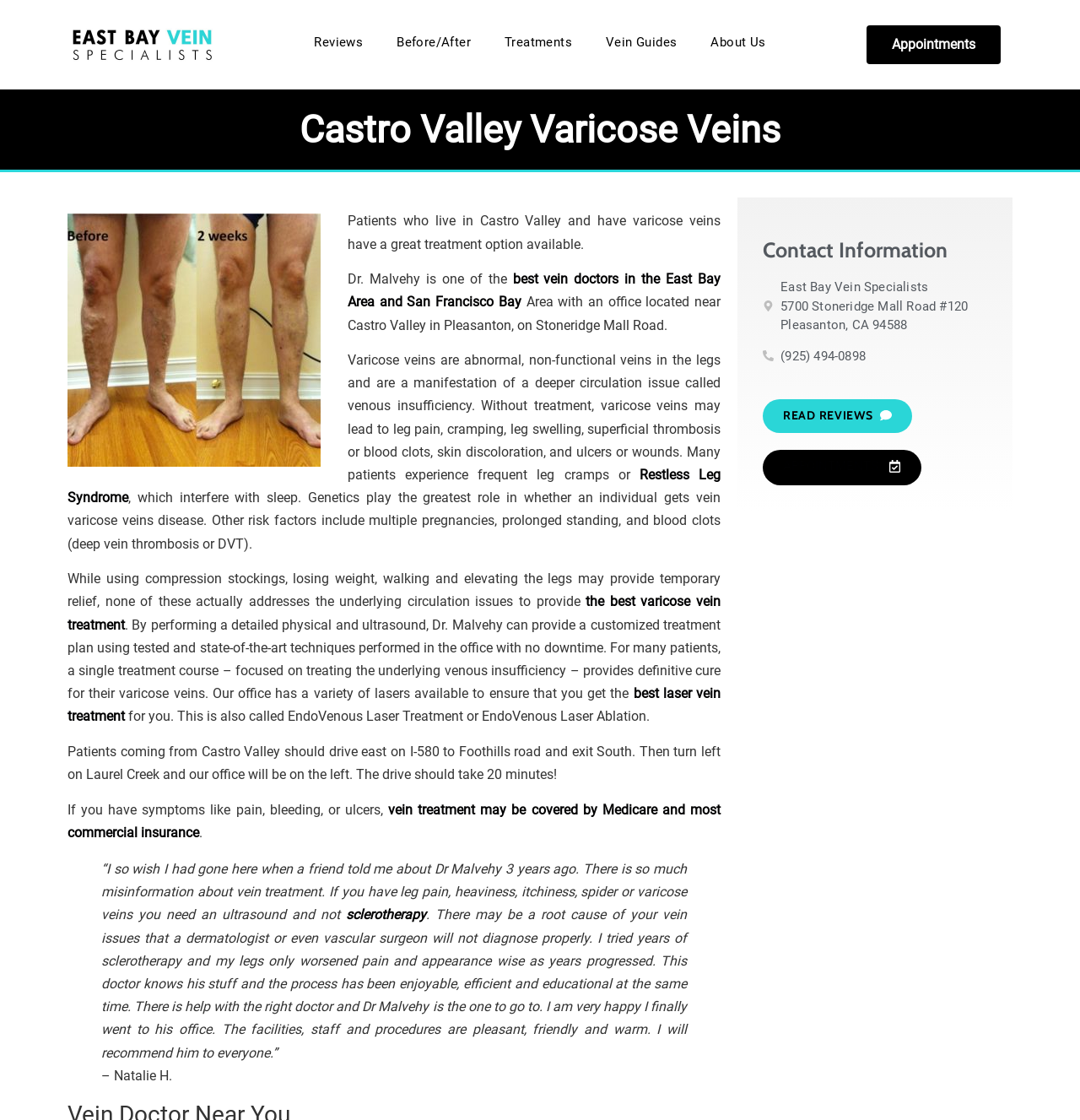What is the phone number of the East Bay Vein Specialists office?
Provide a short answer using one word or a brief phrase based on the image.

(925) 494-0898